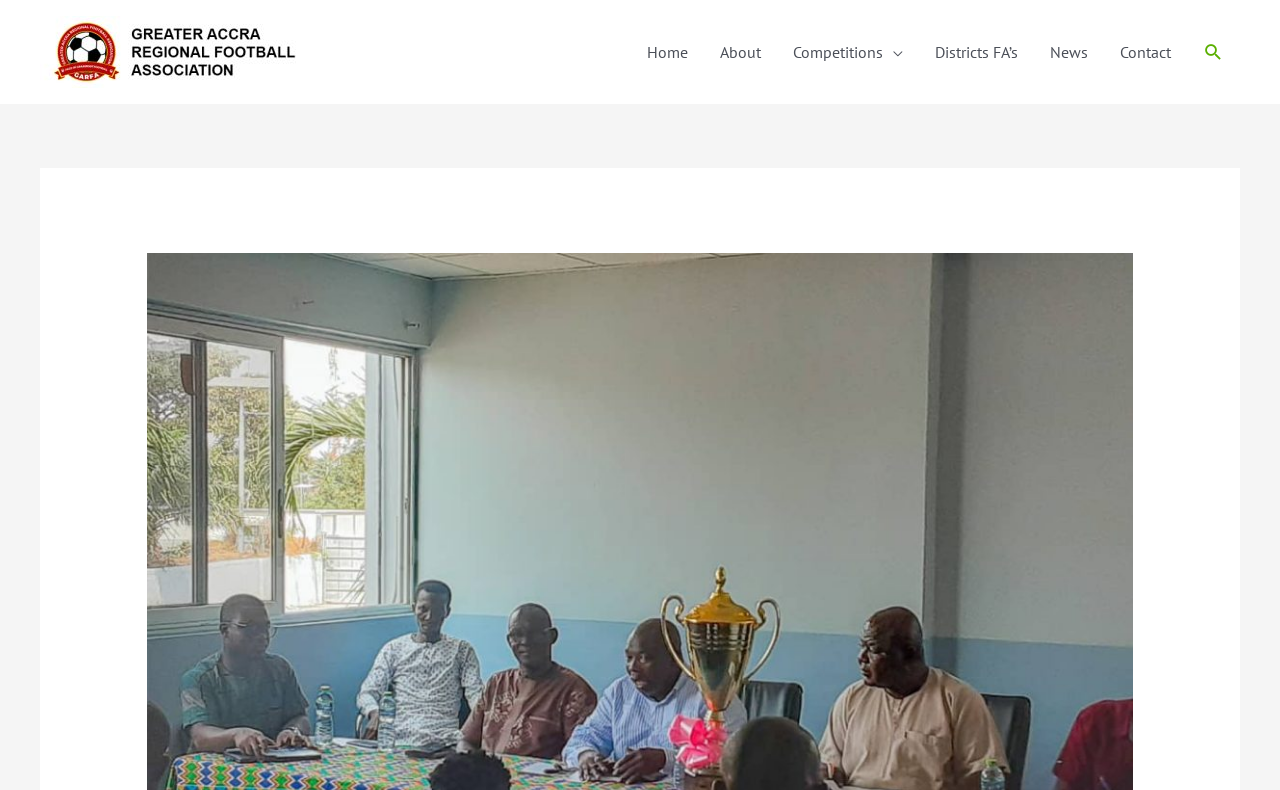How many navigation links are there?
Answer the question with a thorough and detailed explanation.

I counted the number of links under the 'Site Navigation' element, which are 'Home', 'About', 'Competitions', 'Districts FA’s', 'News', 'Contact', and 'Search icon link'. There are 7 navigation links in total.